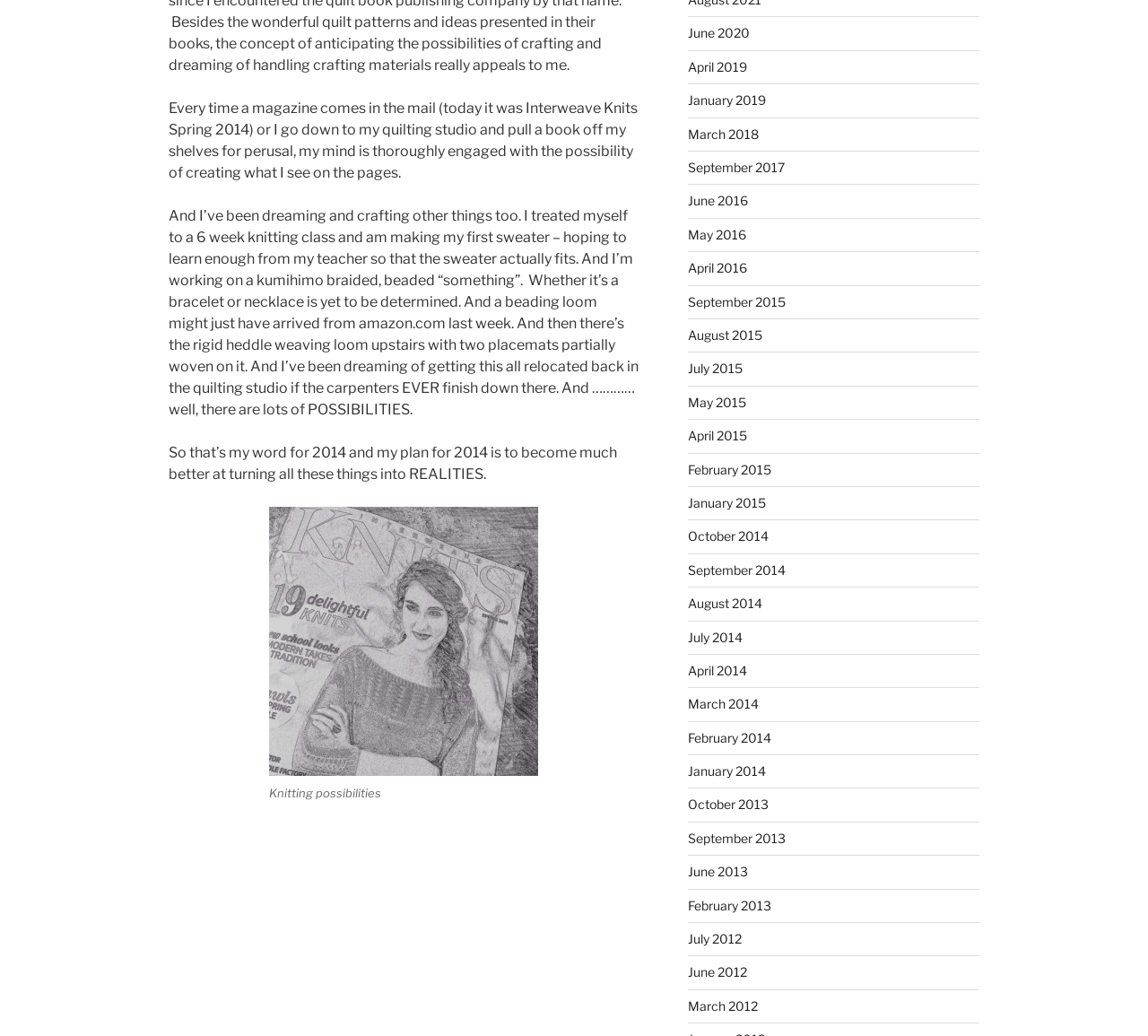Identify the bounding box coordinates necessary to click and complete the given instruction: "Read the article from April 2014".

[0.599, 0.64, 0.65, 0.654]